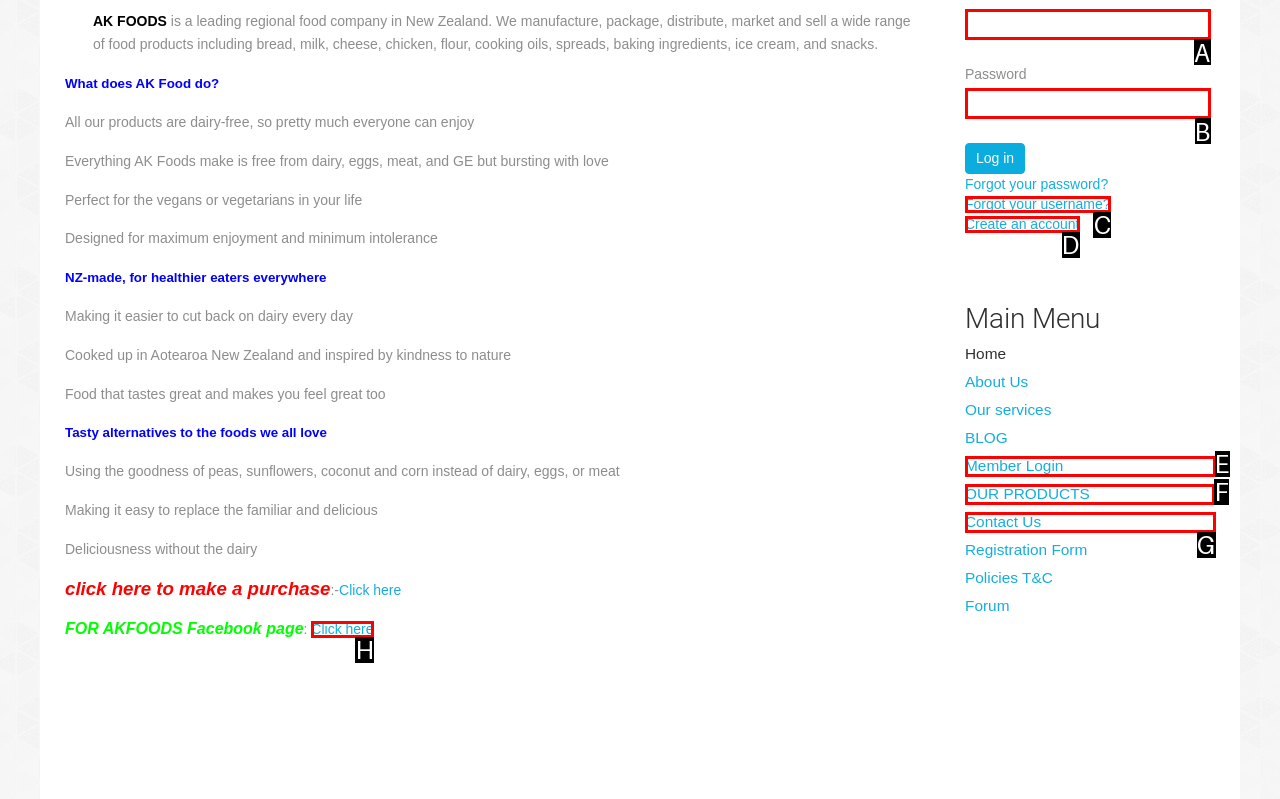Given the task: Click the 'OUR PRODUCTS' link, tell me which HTML element to click on.
Answer with the letter of the correct option from the given choices.

F